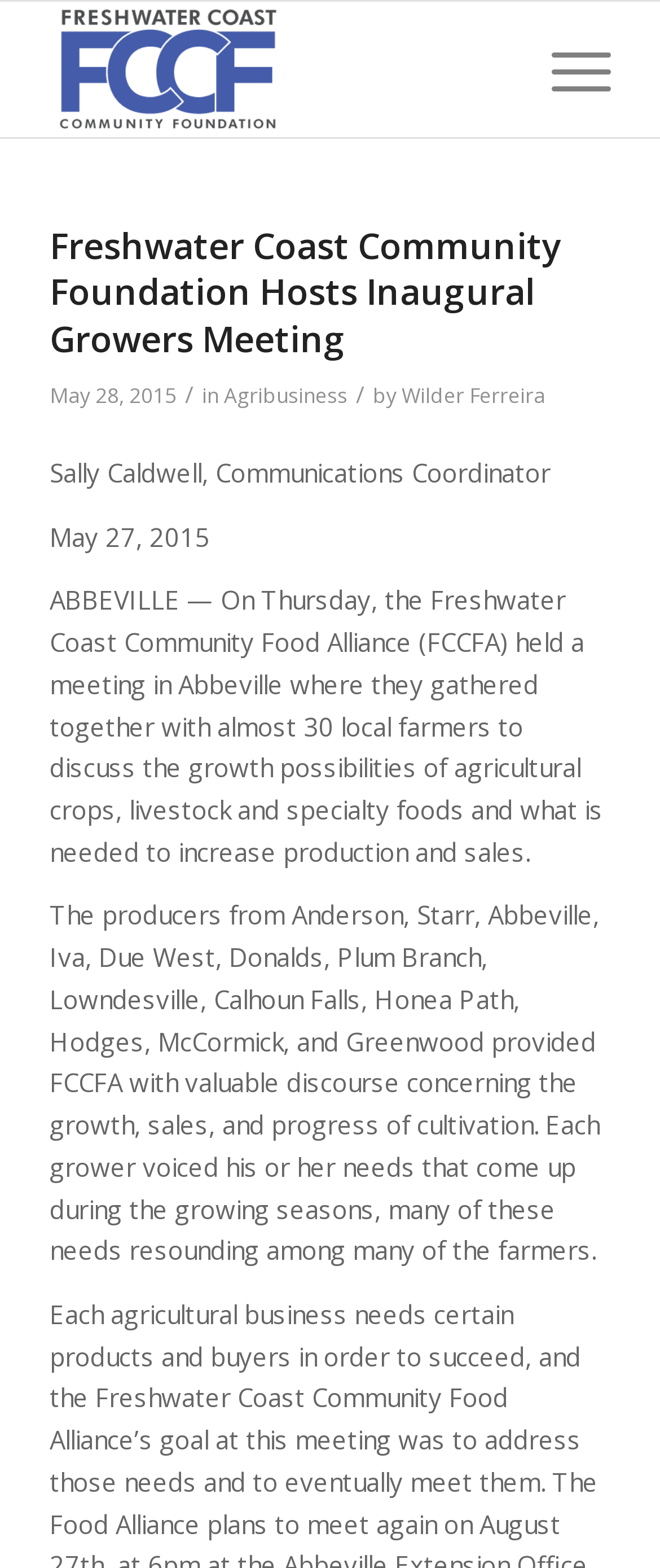What is the date of the growers meeting?
Could you give a comprehensive explanation in response to this question?

I found the answer by examining the time element which contains the static text 'May 28, 2015', indicating the date of the growers meeting.